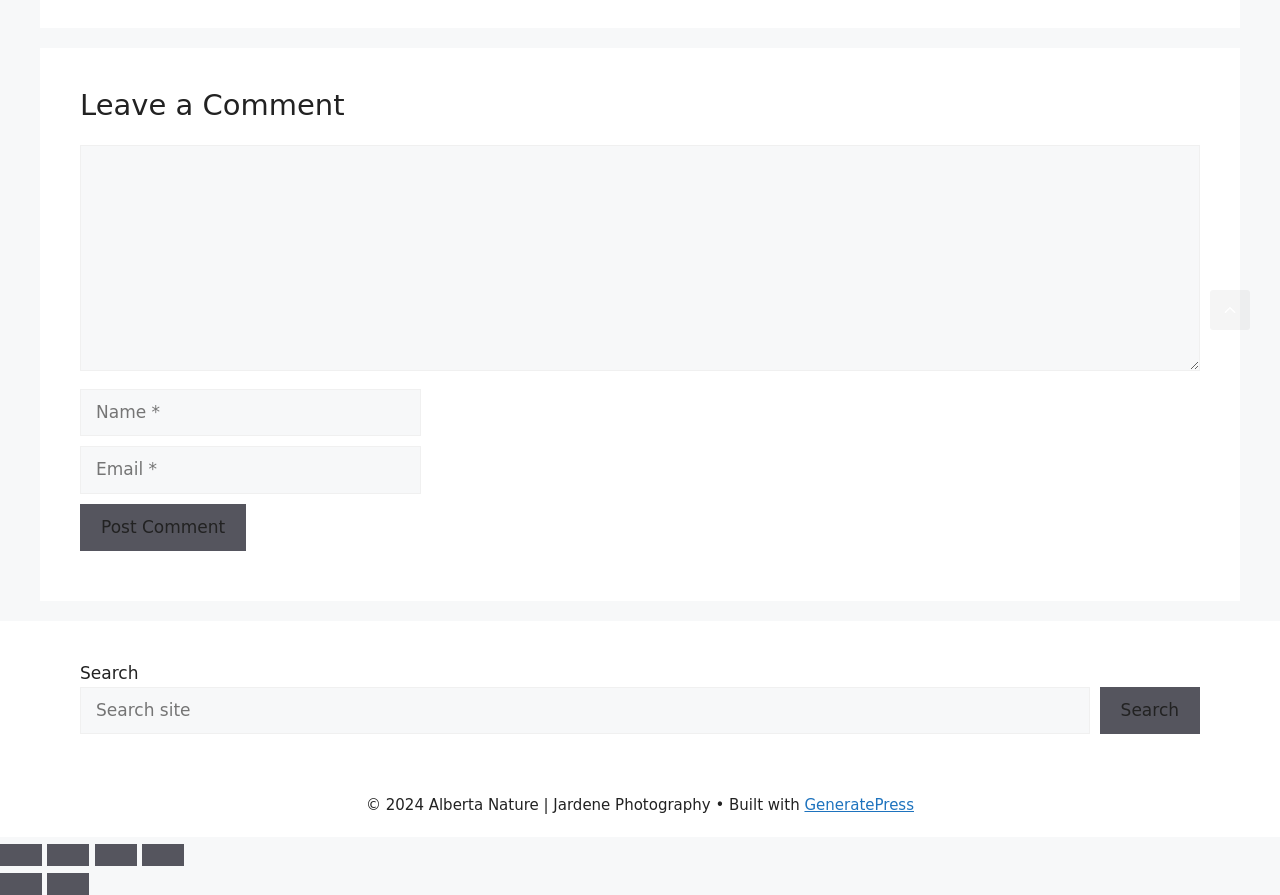Give a concise answer using one word or a phrase to the following question:
What is the name of the theme used to build the website?

GeneratePress